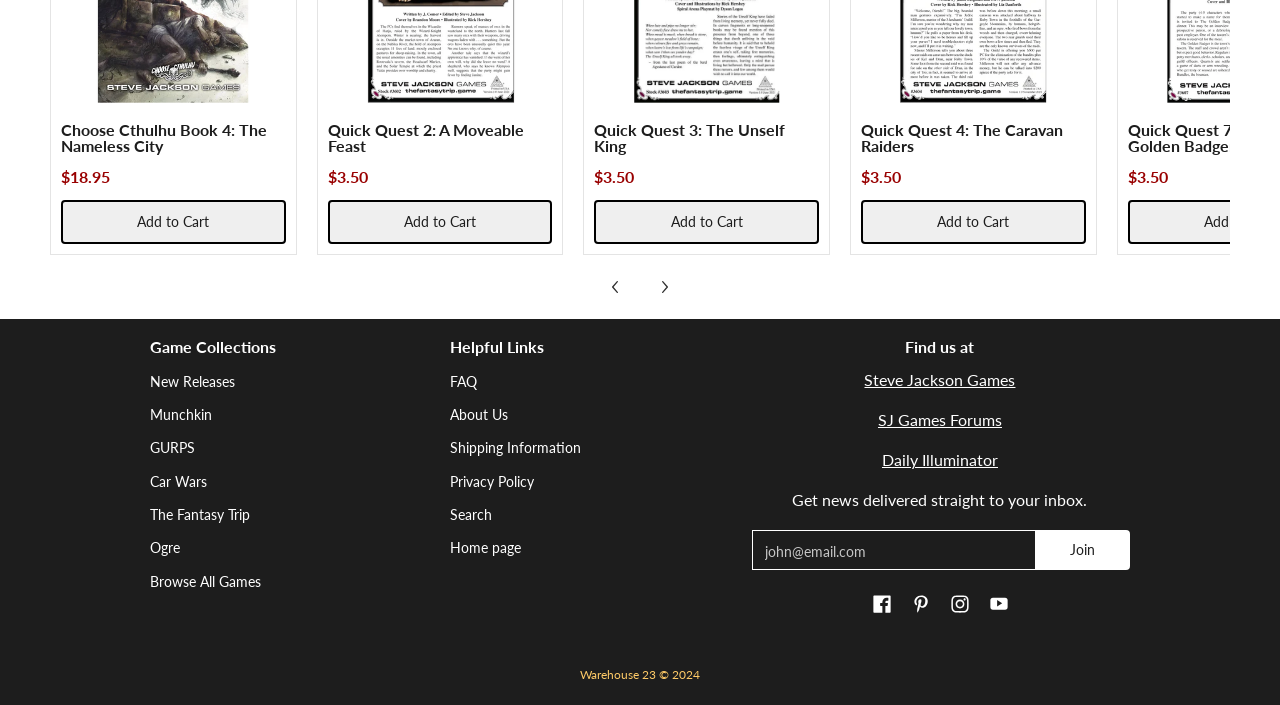Provide a brief response using a word or short phrase to this question:
What is the price of Choose Cthulhu Book 4: The Nameless City?

$18.95